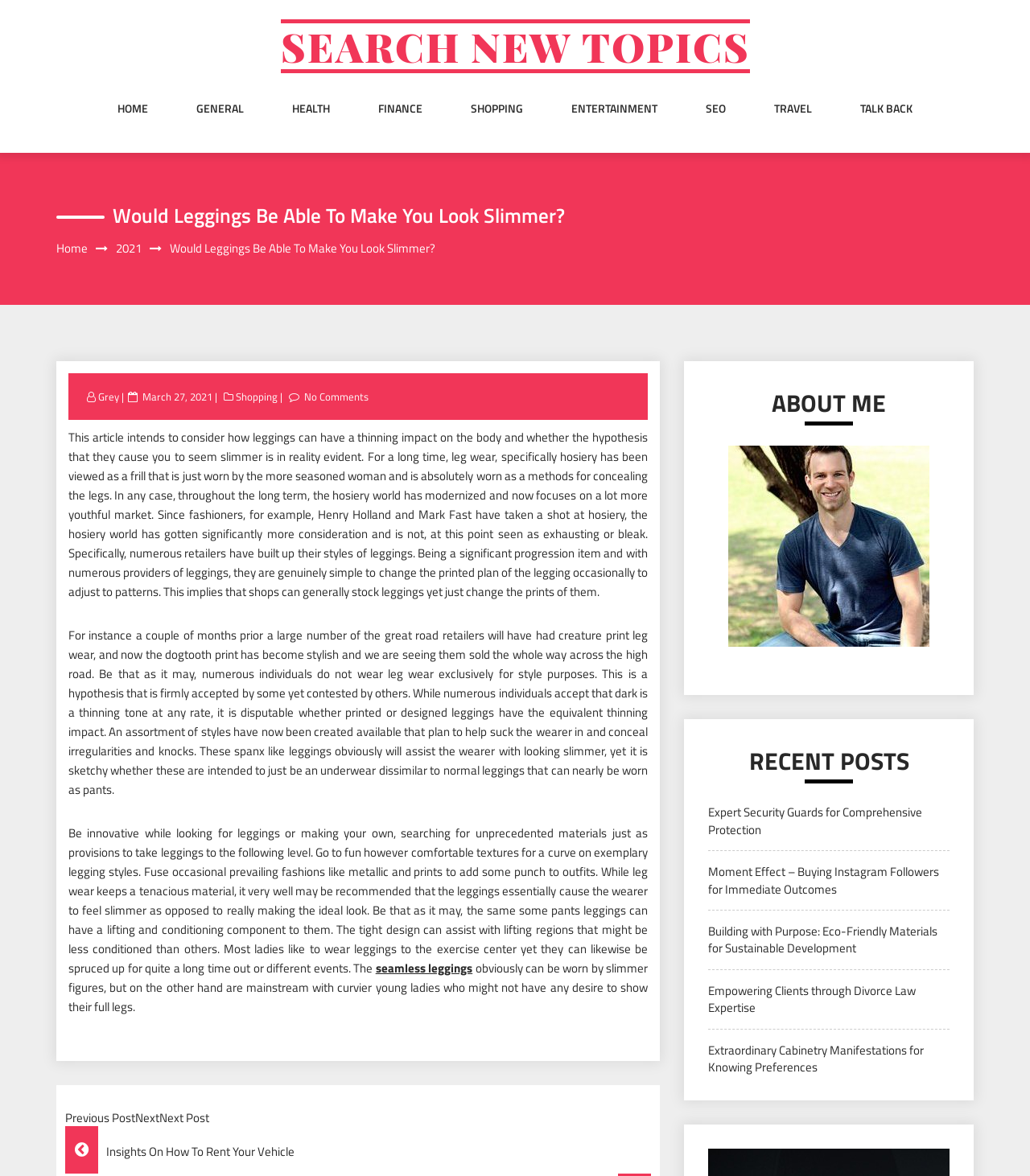Please mark the bounding box coordinates of the area that should be clicked to carry out the instruction: "Click on the link to view posts about Shopping".

[0.227, 0.331, 0.272, 0.344]